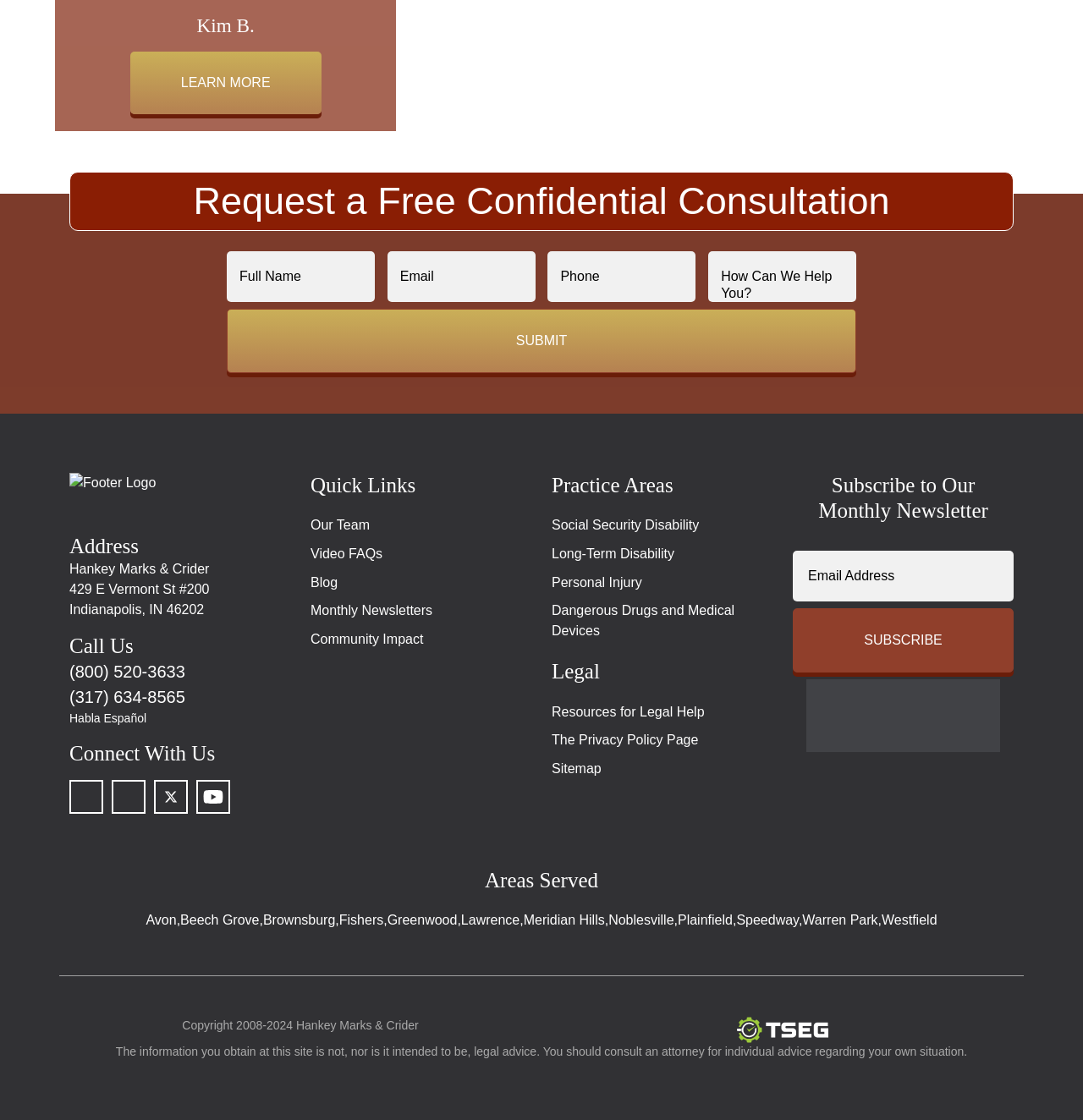Please identify the bounding box coordinates of the clickable area that will allow you to execute the instruction: "Enter your full name".

[0.209, 0.224, 0.346, 0.269]